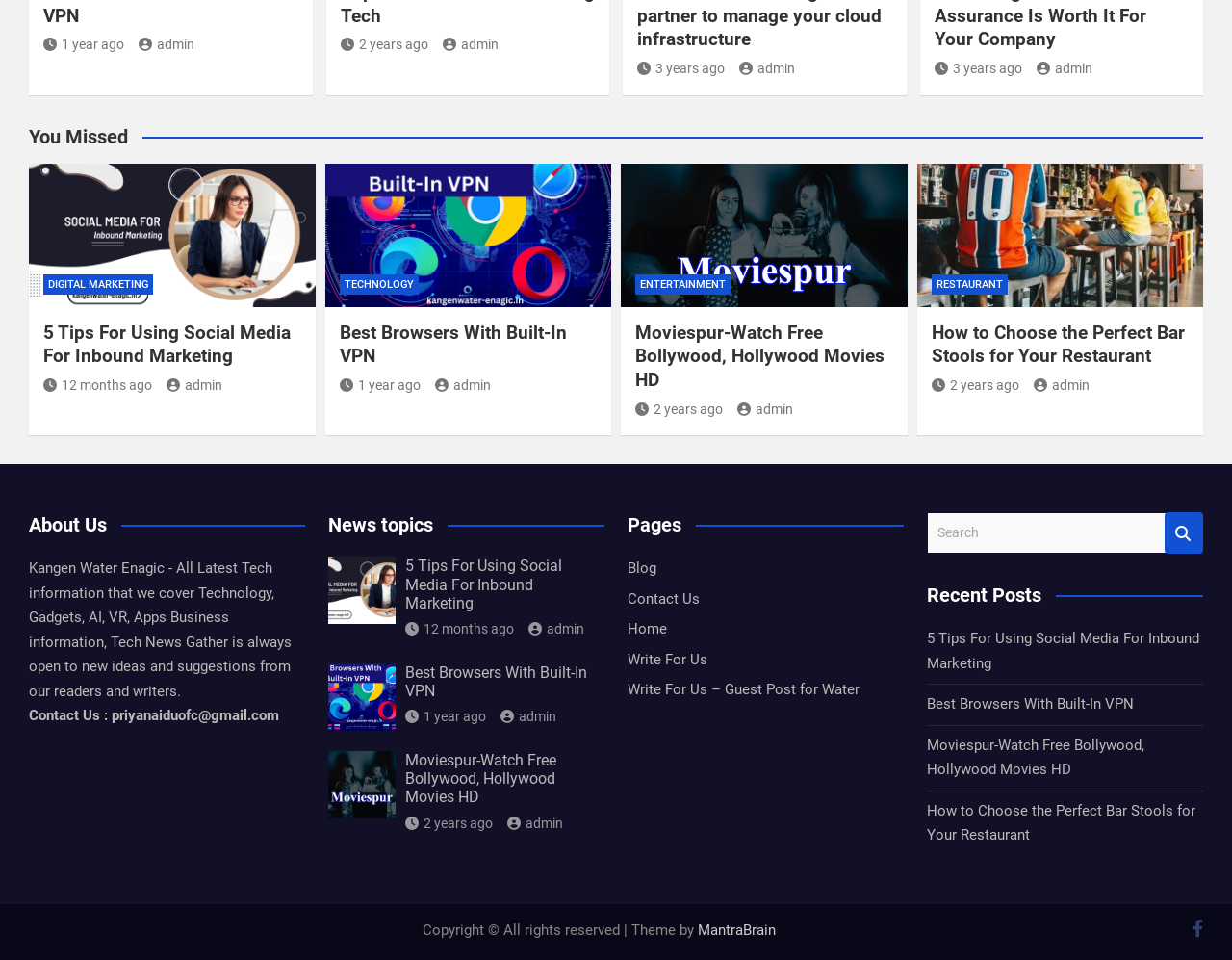Please provide the bounding box coordinates for the element that needs to be clicked to perform the instruction: "Click on the 'DIGITAL MARKETING' link". The coordinates must consist of four float numbers between 0 and 1, formatted as [left, top, right, bottom].

[0.035, 0.286, 0.124, 0.307]